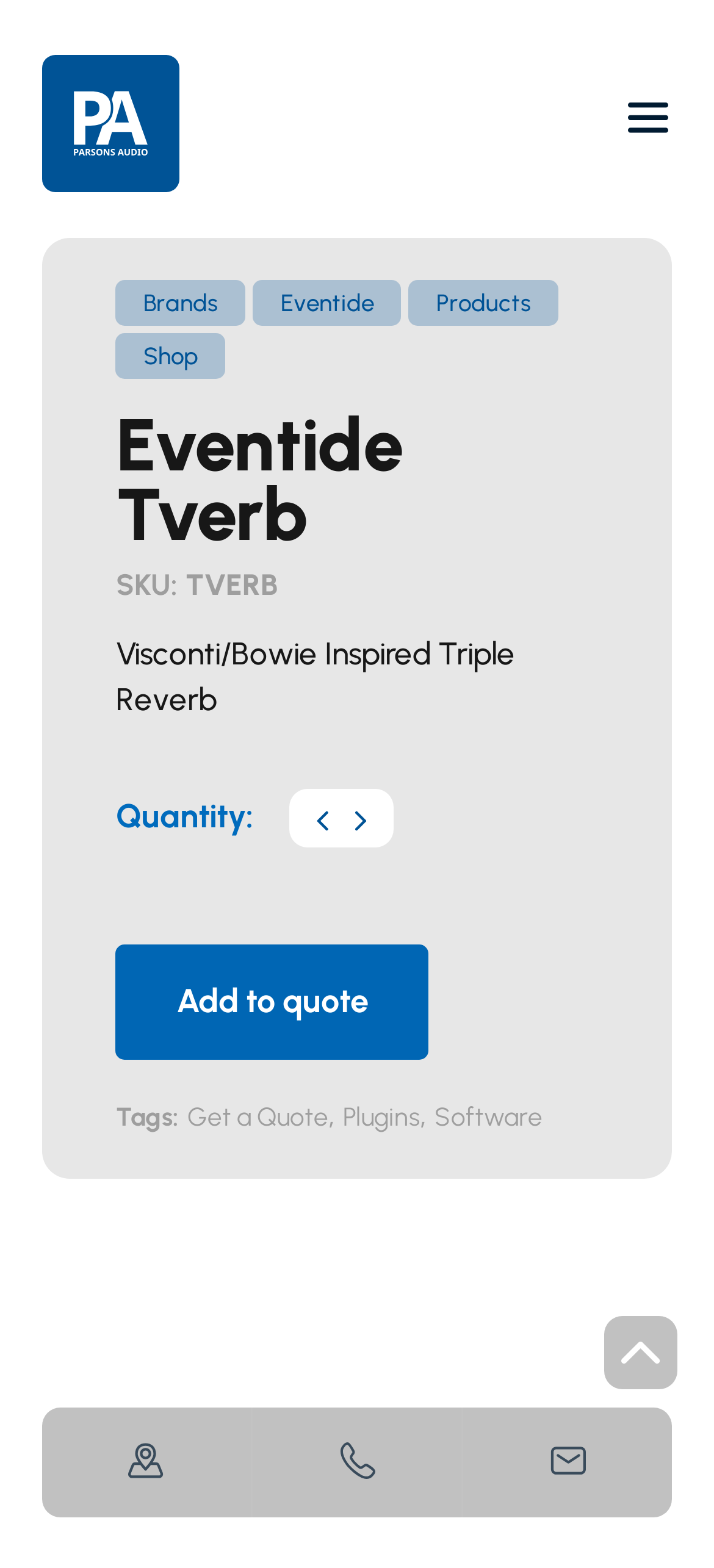Locate the bounding box coordinates of the element that should be clicked to fulfill the instruction: "Click Parsons Audio logo".

[0.06, 0.035, 0.252, 0.123]